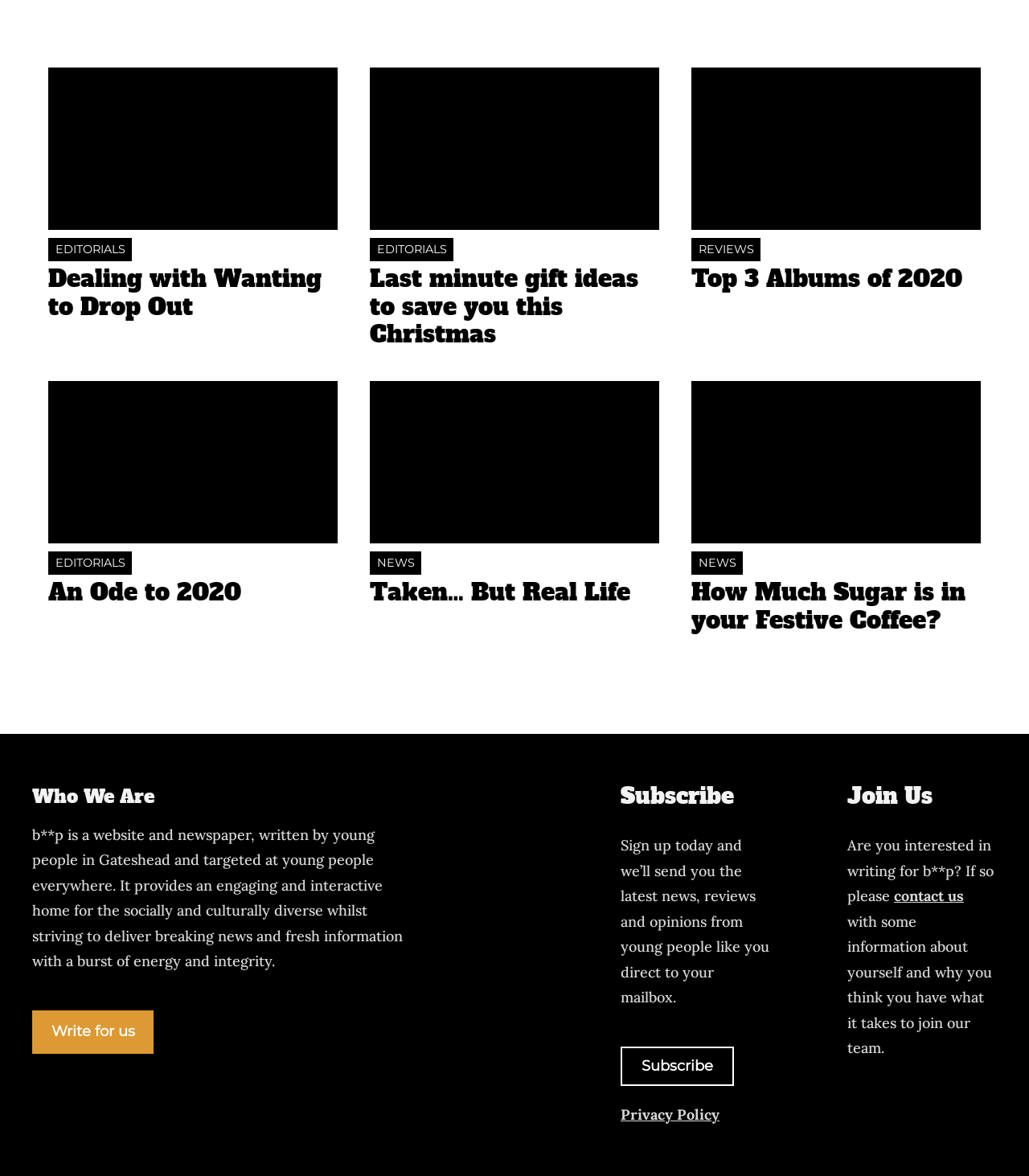Please determine the bounding box coordinates for the UI element described as: "Privacy Policy".

[0.603, 0.94, 0.699, 0.956]